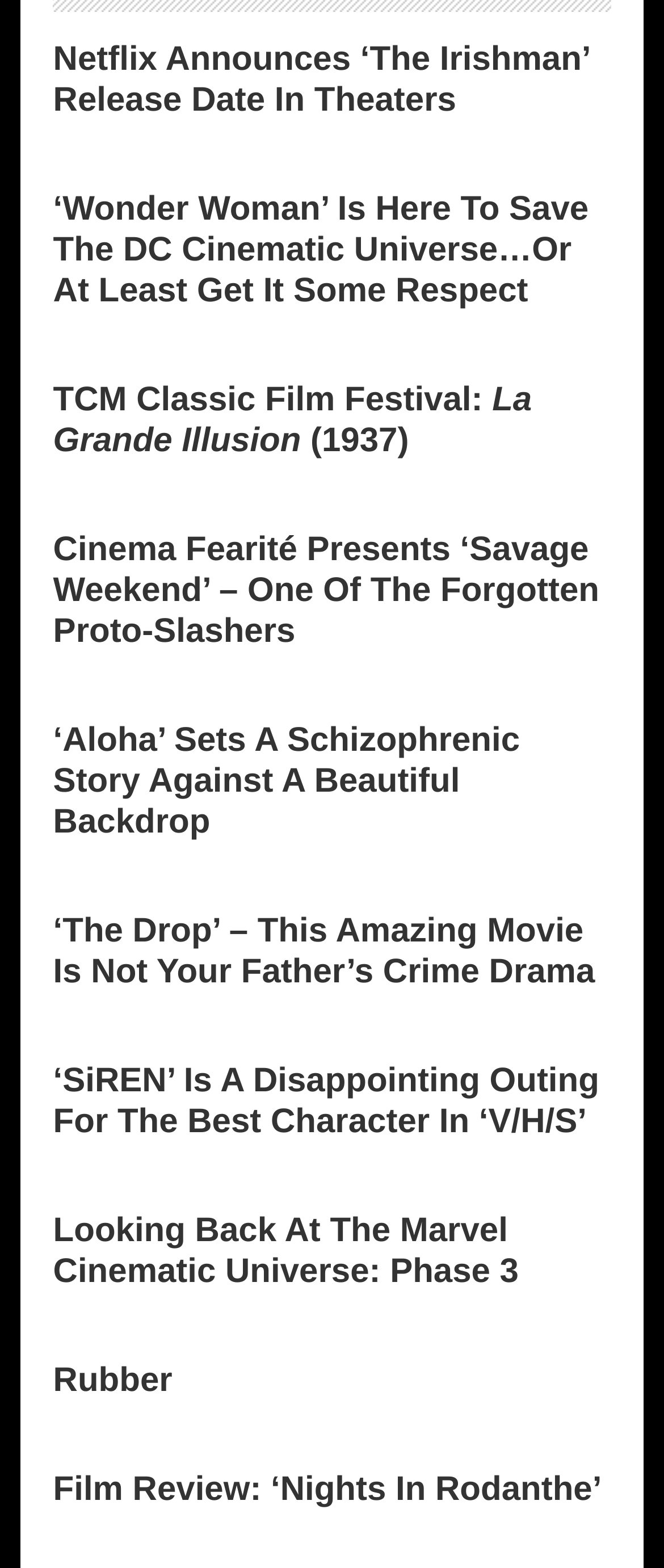Identify the bounding box coordinates for the UI element described as: "Business Funding".

None